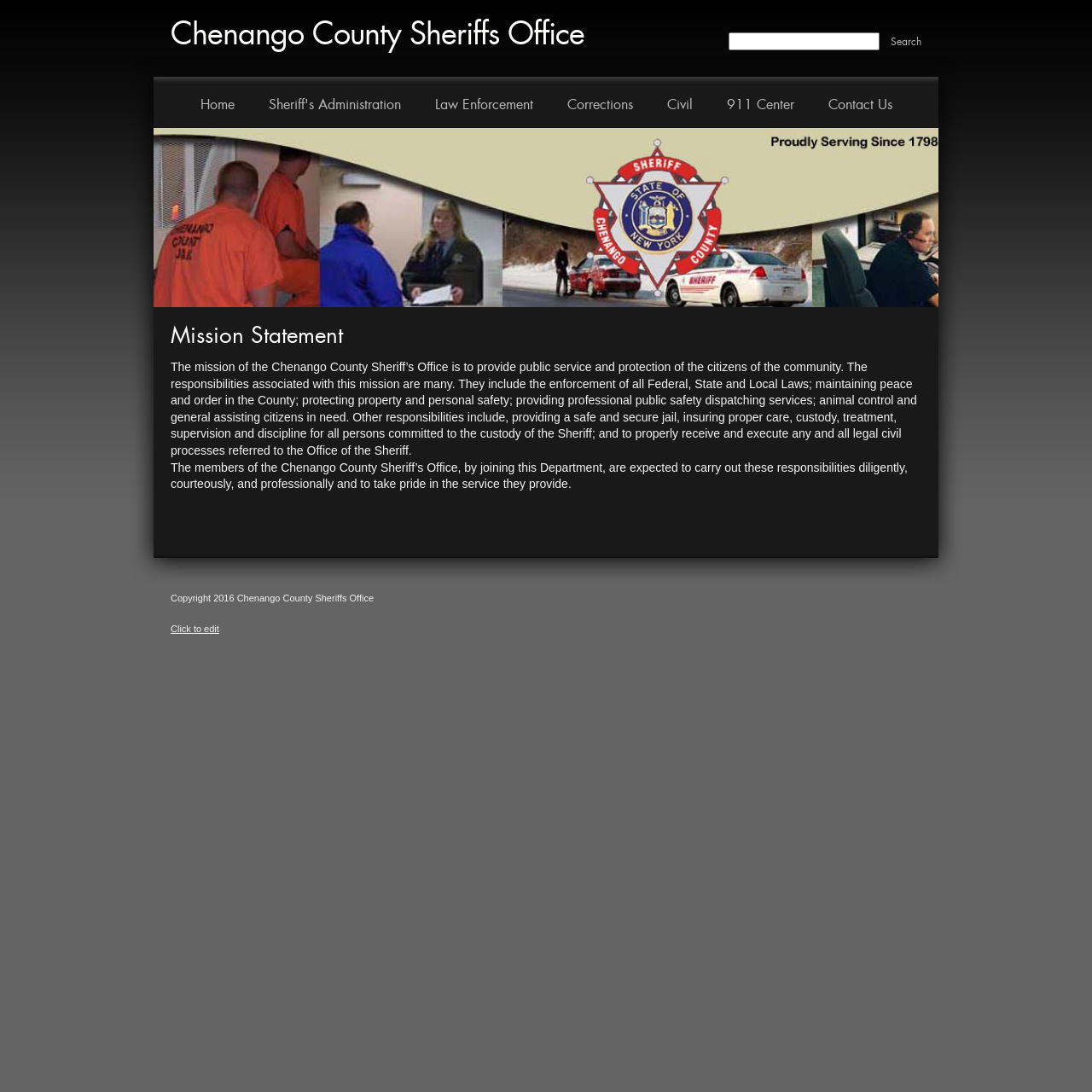Give a one-word or short phrase answer to the question: 
What is the purpose of the Sheriff's Office?

To provide public service and protection